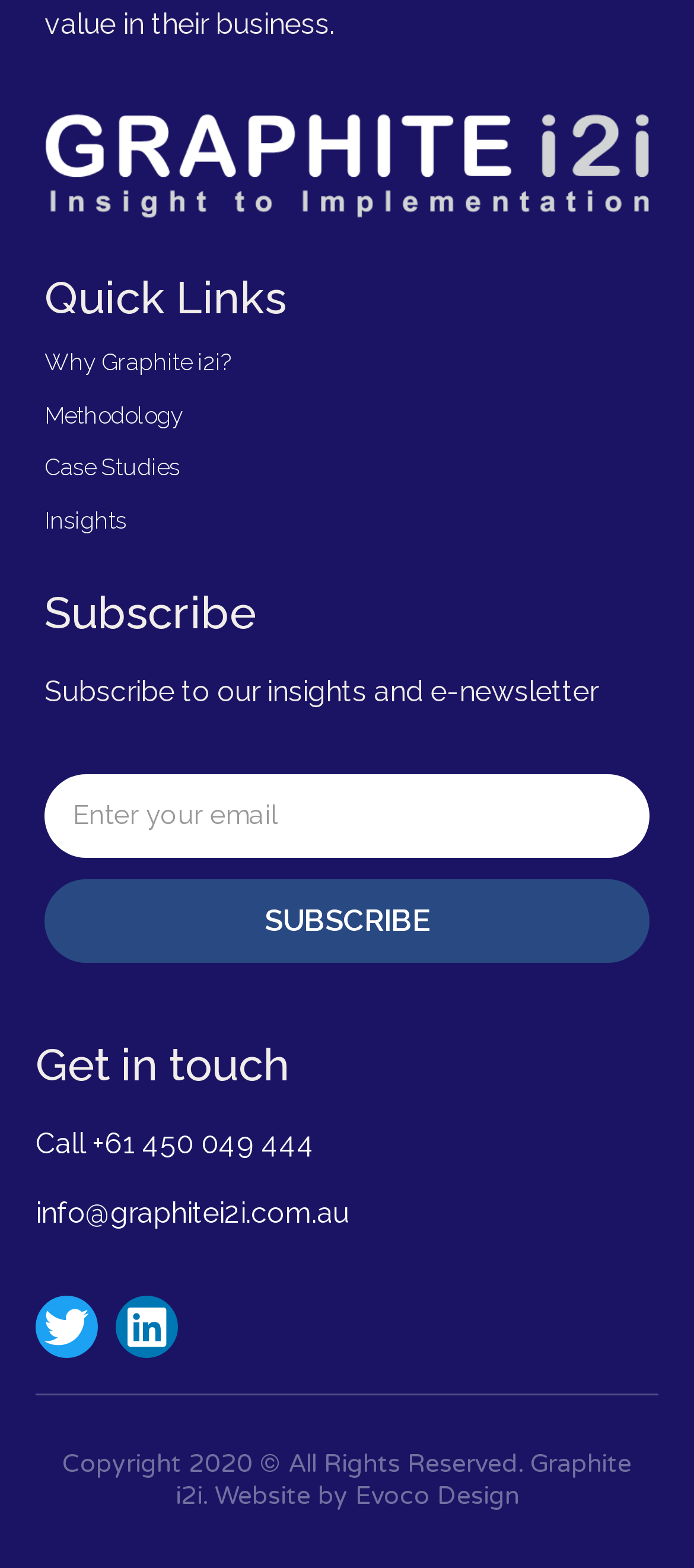Find the coordinates for the bounding box of the element with this description: "name="form_fields[email]" placeholder="Enter your email"".

[0.064, 0.494, 0.936, 0.548]